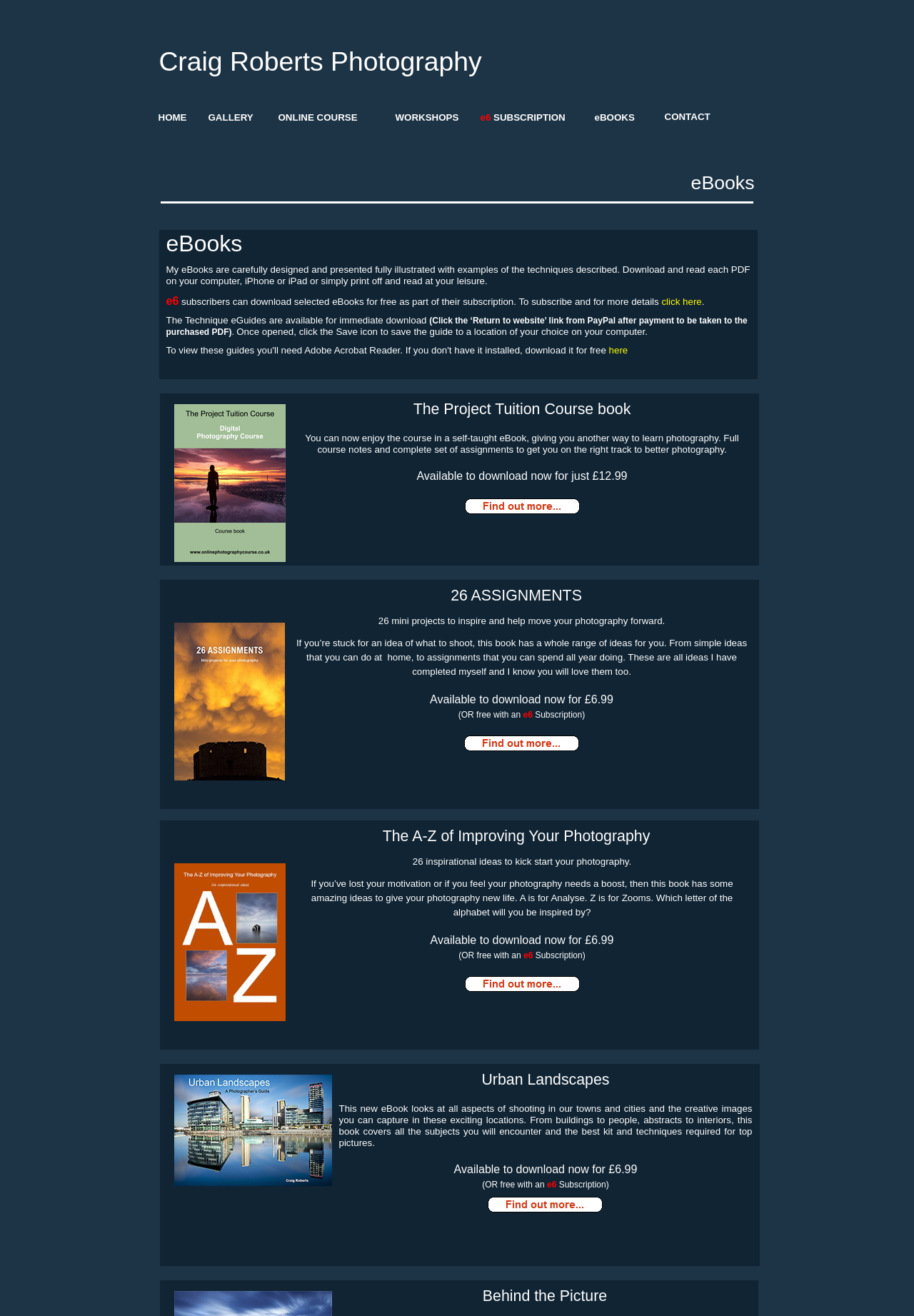Please provide the bounding box coordinates for the element that needs to be clicked to perform the following instruction: "click HOME". The coordinates should be given as four float numbers between 0 and 1, i.e., [left, top, right, bottom].

[0.173, 0.085, 0.204, 0.093]